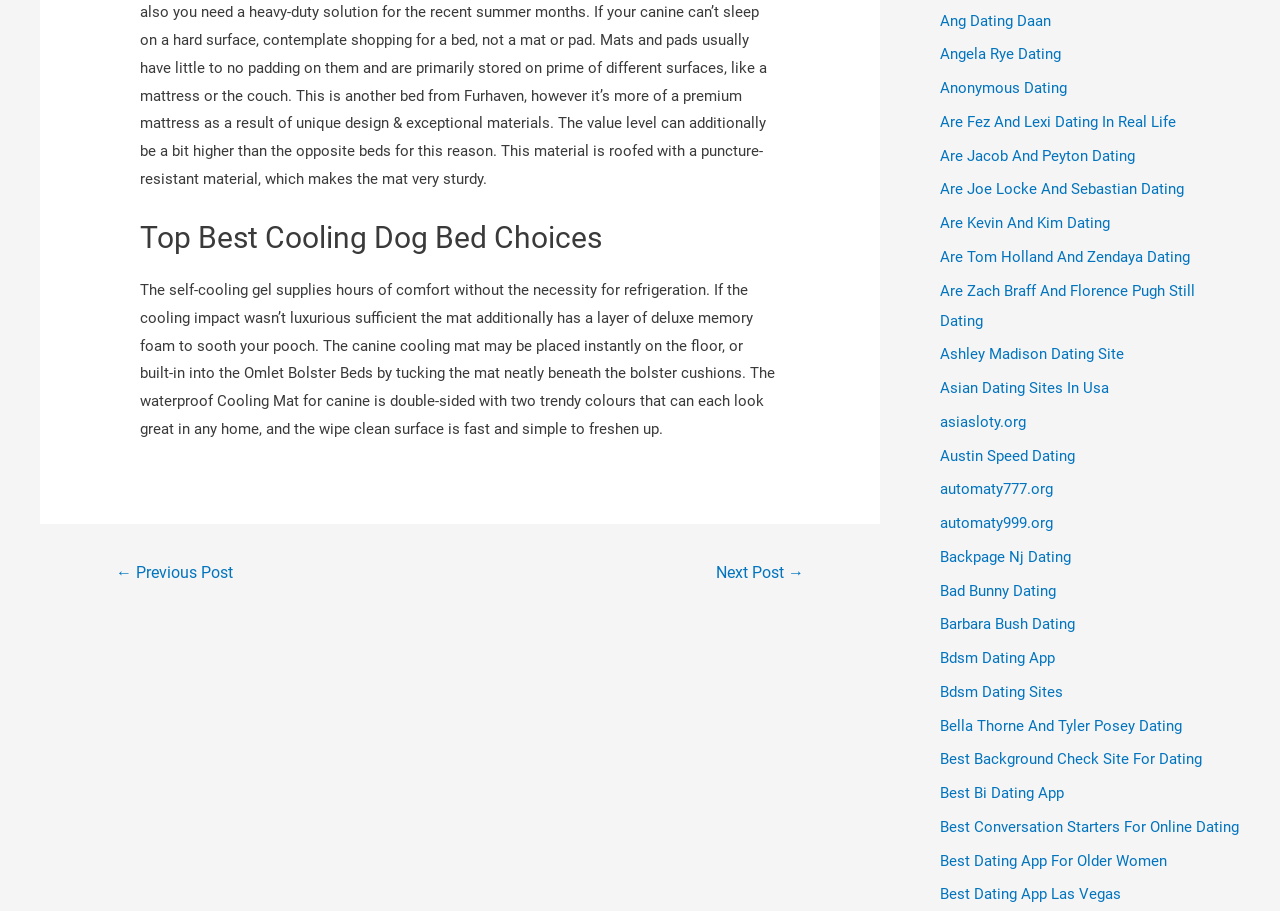Using the given description, provide the bounding box coordinates formatted as (top-left x, top-left y, bottom-right x, bottom-right y), with all values being floating point numbers between 0 and 1. Description: Bdsm Dating Sites

[0.734, 0.749, 0.83, 0.769]